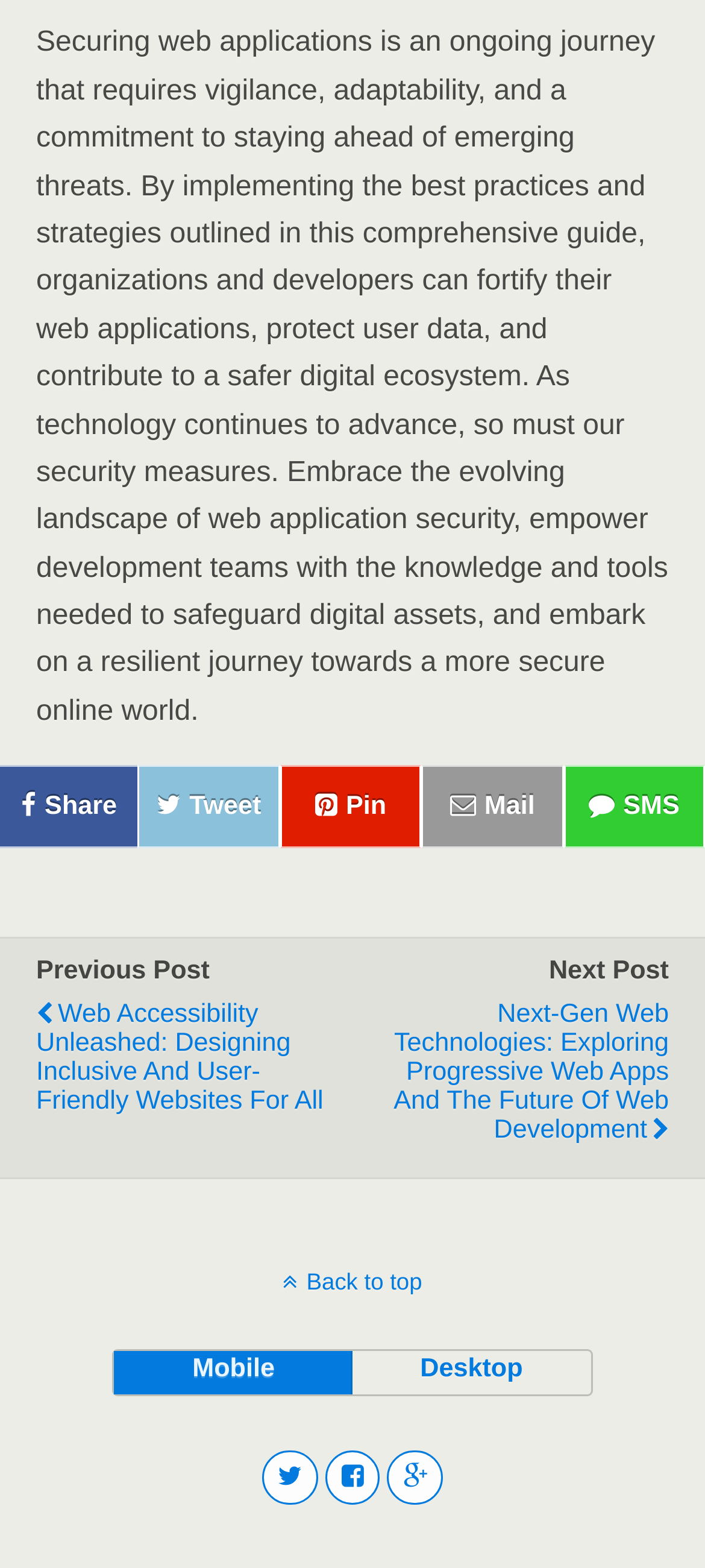Identify the bounding box coordinates of the element to click to follow this instruction: 'Share this article'. Ensure the coordinates are four float values between 0 and 1, provided as [left, top, right, bottom].

[0.0, 0.488, 0.196, 0.541]